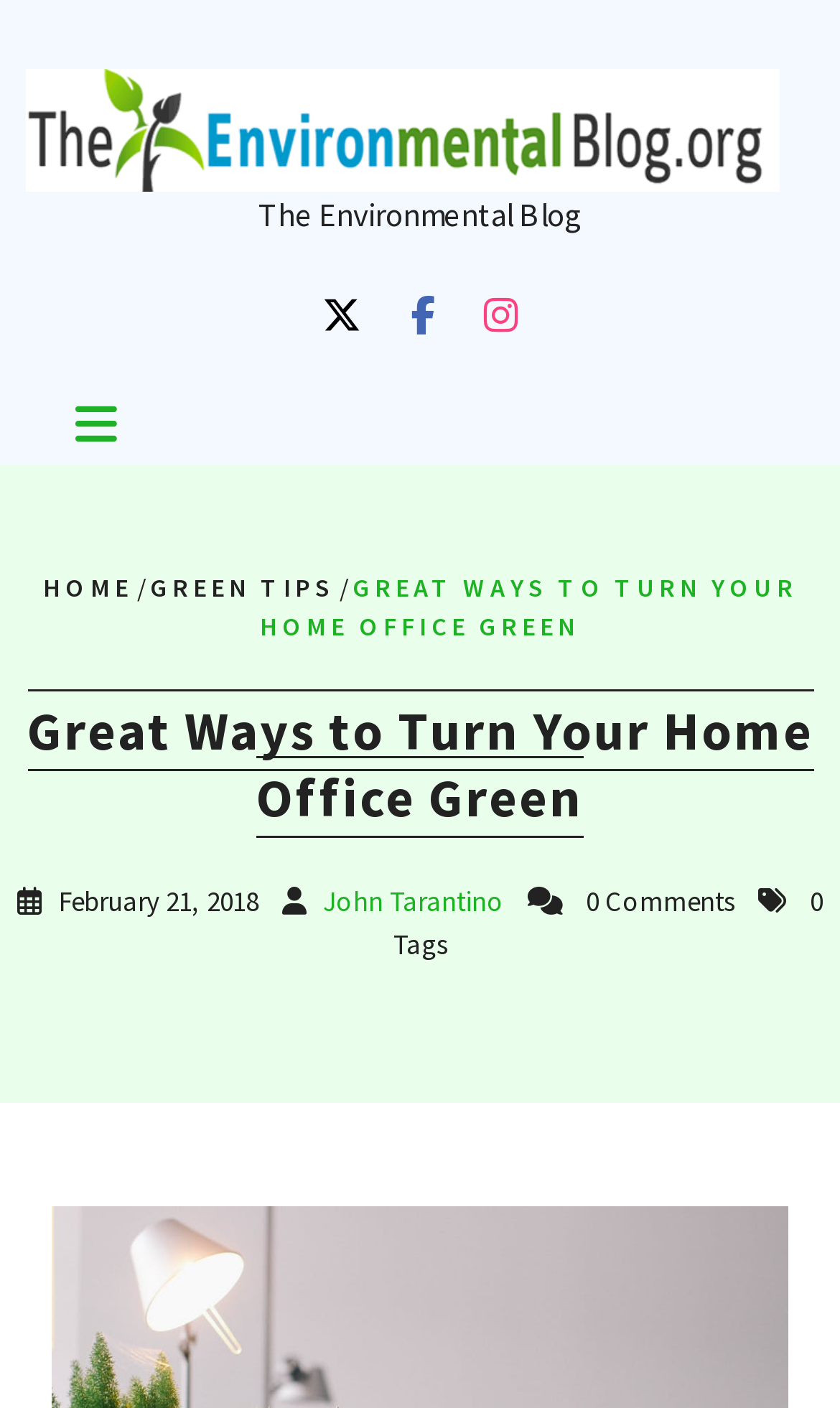Using the elements shown in the image, answer the question comprehensively: How many tags are there on this article?

I found the answer by looking at the StaticText element with the text '0 Tags' which is a child of the Root Element.